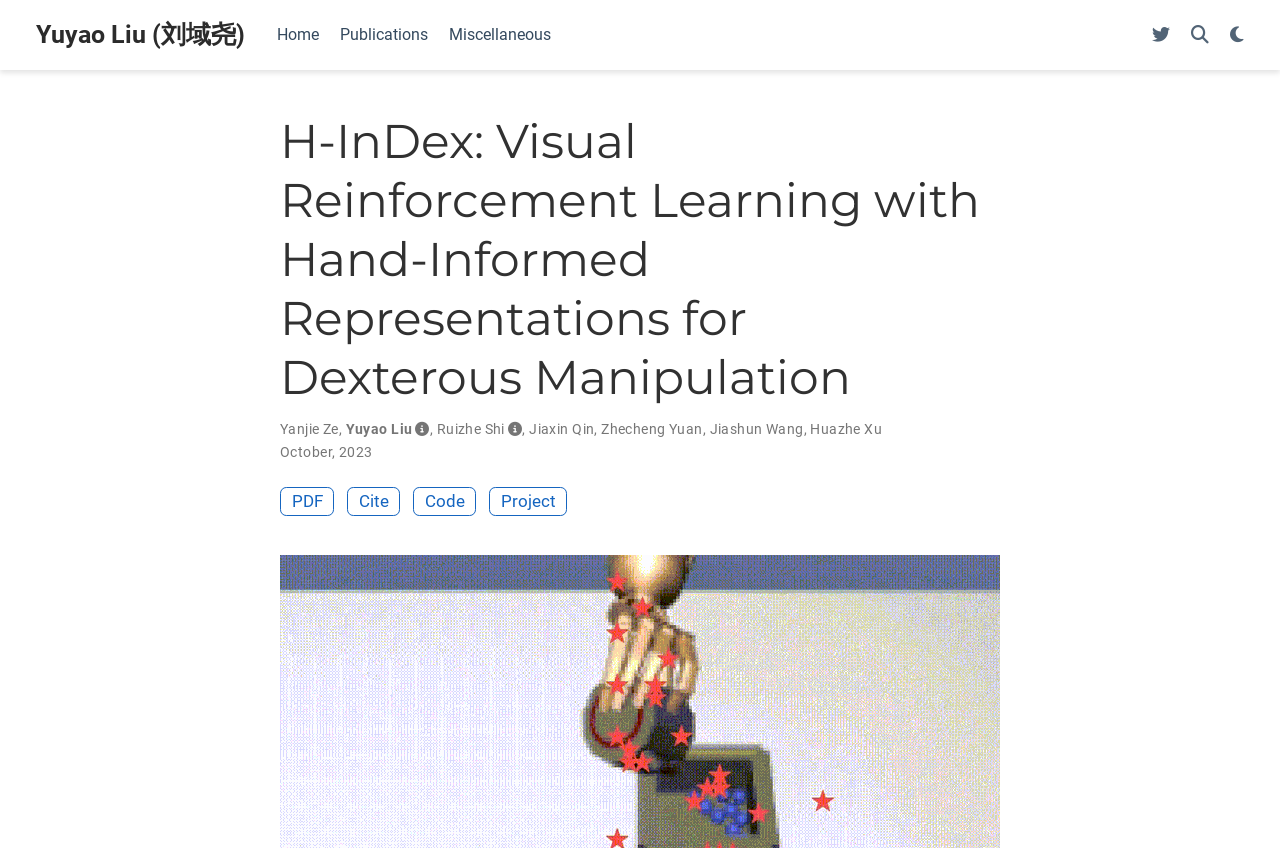Identify the bounding box coordinates of the HTML element based on this description: "Code".

[0.323, 0.574, 0.372, 0.608]